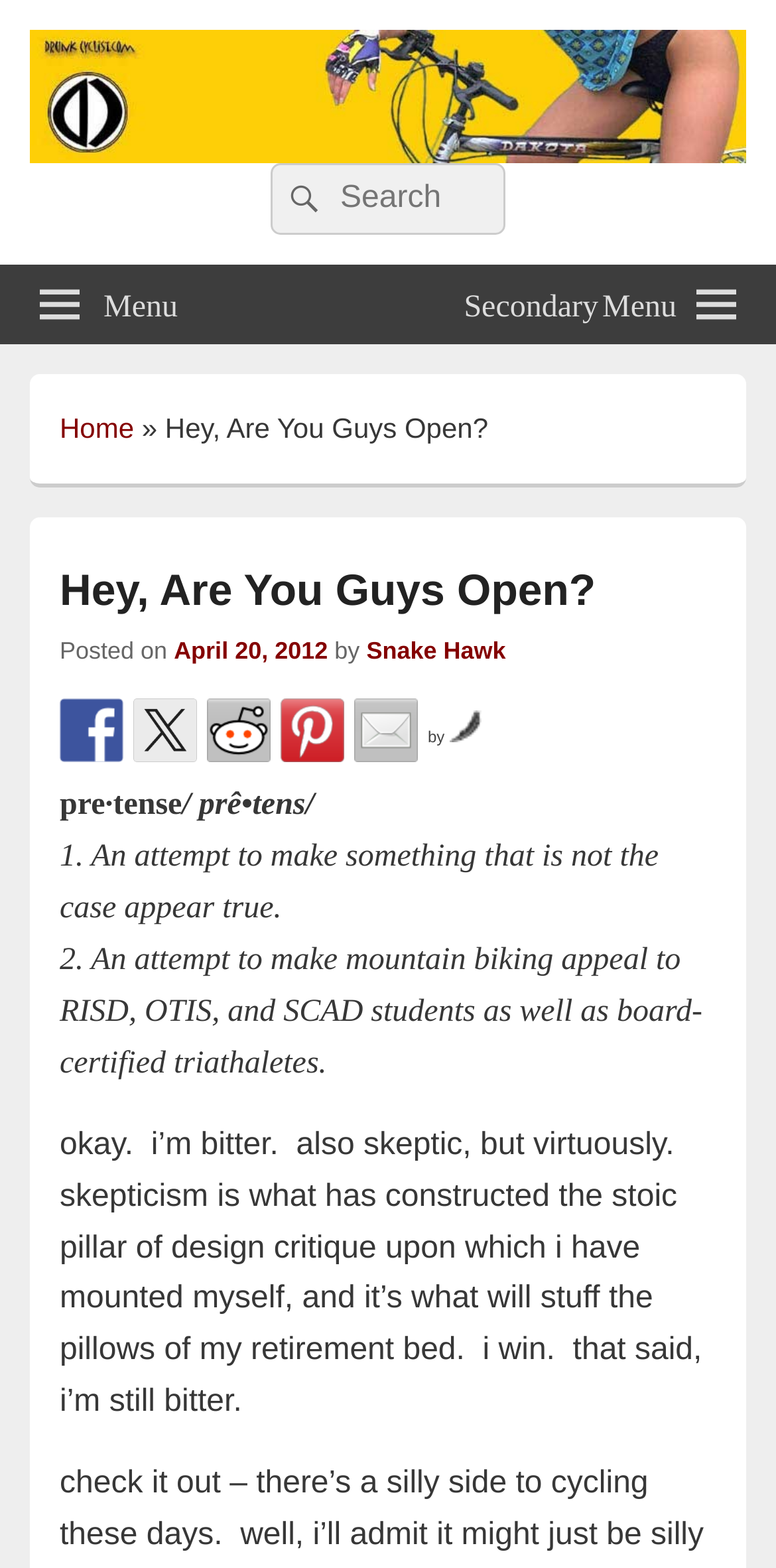Articulate a complete and detailed caption of the webpage elements.

The webpage appears to be a blog post titled "Hey, Are You Guys Open?" on a website called Drunkcyclist.com. At the top left corner, there is a logo of Drunkcyclist.com, which is an image accompanied by a link to the website's homepage. Next to the logo, there is a tagline "Two Wheels. One Dark Lord." 

Below the logo, there is a search bar with a search button and a placeholder text "Search for:". On the top right corner, there are two menu links, one for the main menu and another for the secondary menu. The main menu has a link to the "Home" page.

The main content of the webpage is a blog post, which has a heading "Hey, Are You Guys Open?" followed by the date "April 20, 2012" and the author's name "Snake Hawk". Below the heading, there are links to the website's social media profiles, including Facebook, Twitter, Reddit, Pinterest, and mail.

The blog post itself is a blockquote with a definition of "pre·tense" and its two meanings. Below the definition, there is a paragraph of text that appears to be a personal reflection or opinion piece, expressing bitterness and skepticism towards design critique.

Overall, the webpage has a simple layout with a prominent logo and navigation menu at the top, followed by the main content of the blog post.